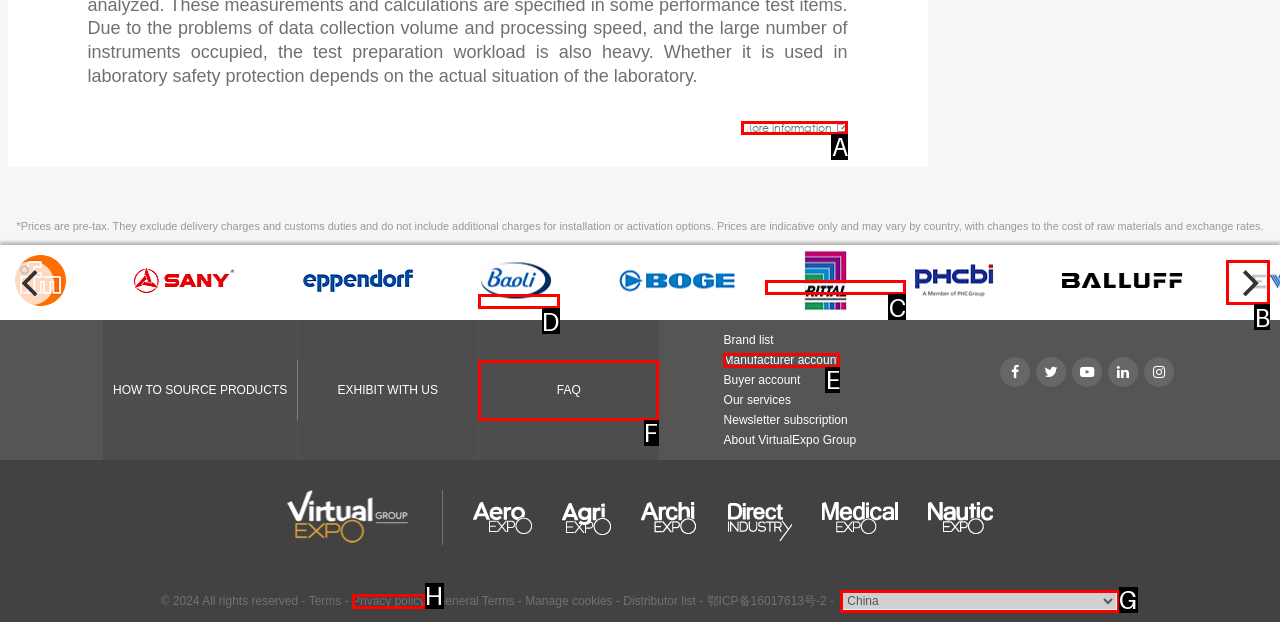Determine which HTML element should be clicked to carry out the following task: Click on the 'next' button Respond with the letter of the appropriate option.

B